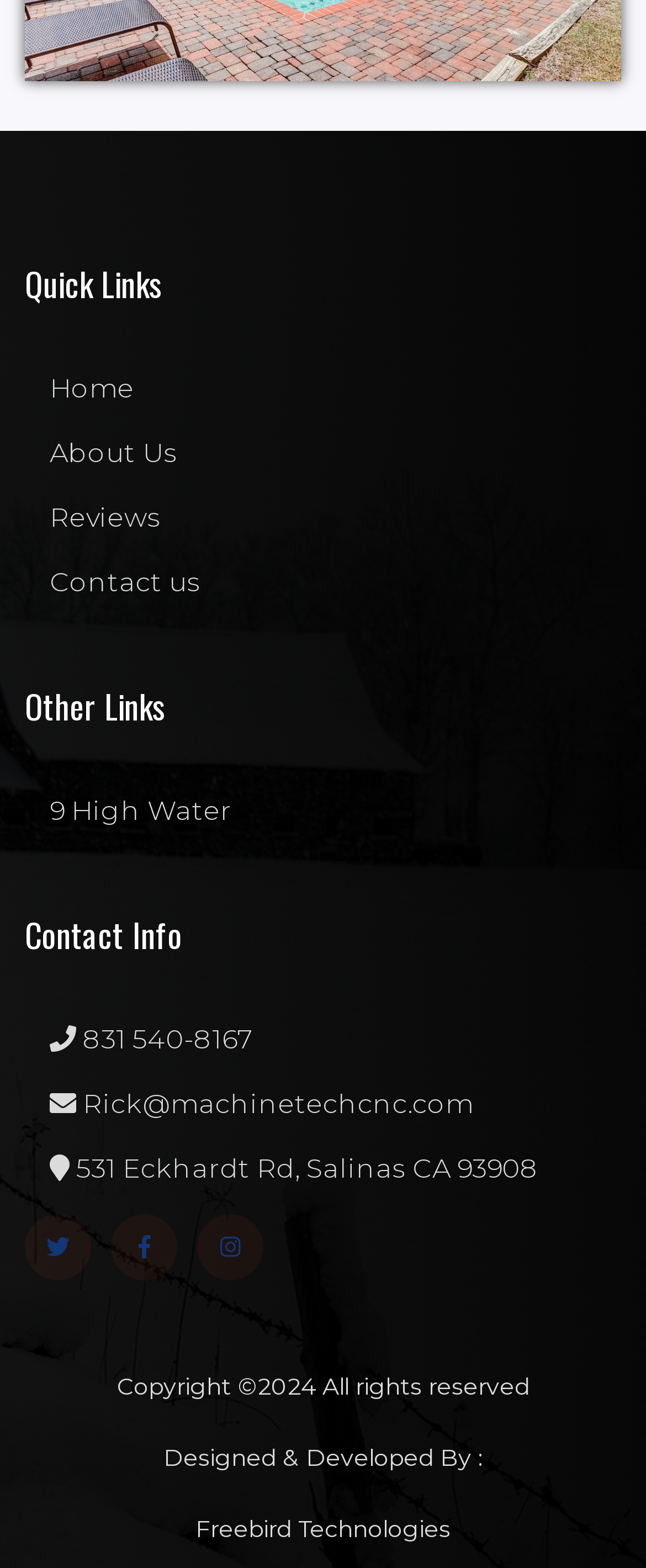Given the element description Reviews, specify the bounding box coordinates of the corresponding UI element in the format (top-left x, top-left y, bottom-right x, bottom-right y). All values must be between 0 and 1.

[0.077, 0.32, 0.249, 0.34]